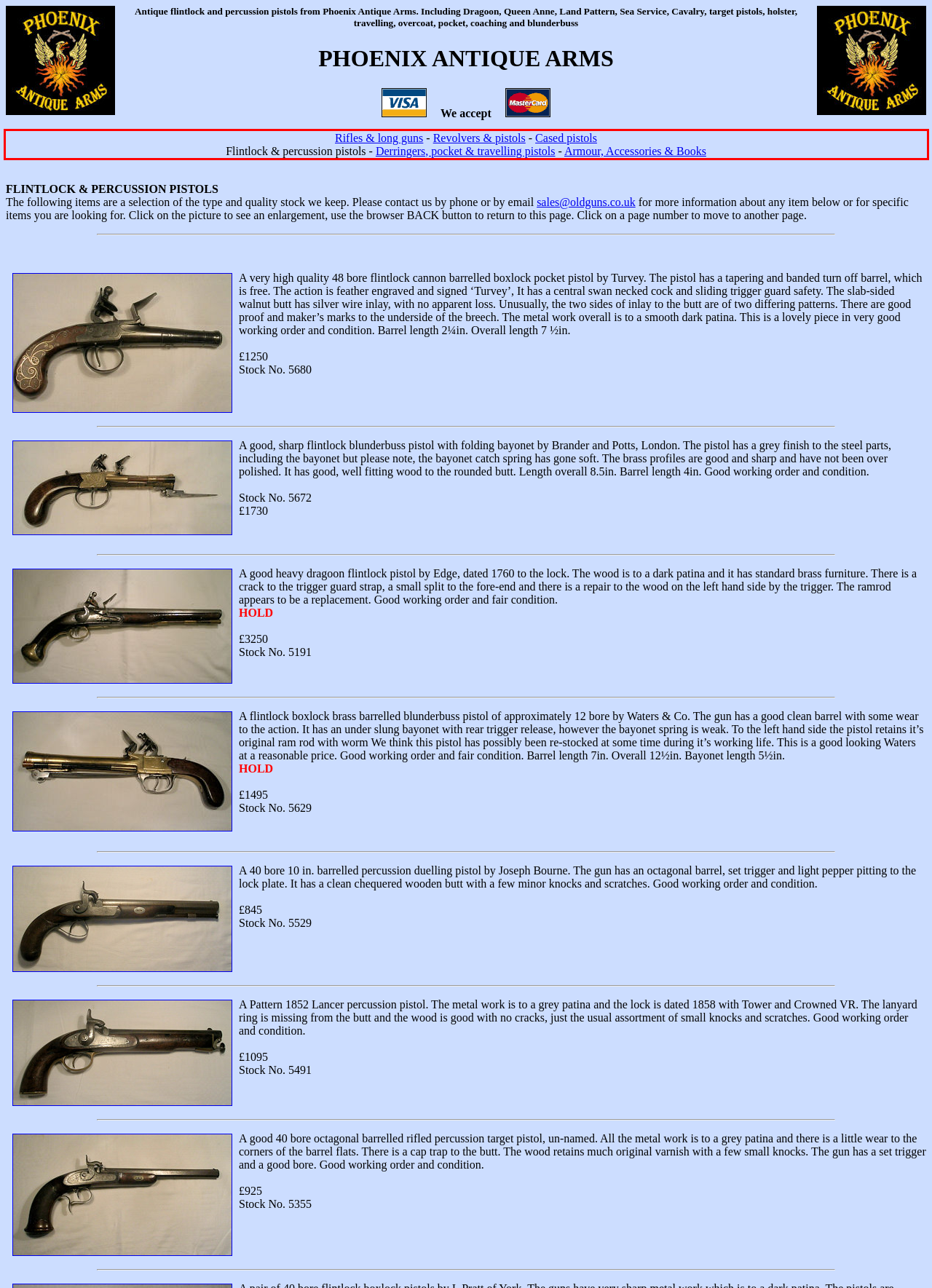Please take the screenshot of the webpage, find the red bounding box, and generate the text content that is within this red bounding box.

Rifles & long guns - Revolvers & pistols - Cased pistols Flintlock & percussion pistols - Derringers, pocket & travelling pistols - Armour, Accessories & Books